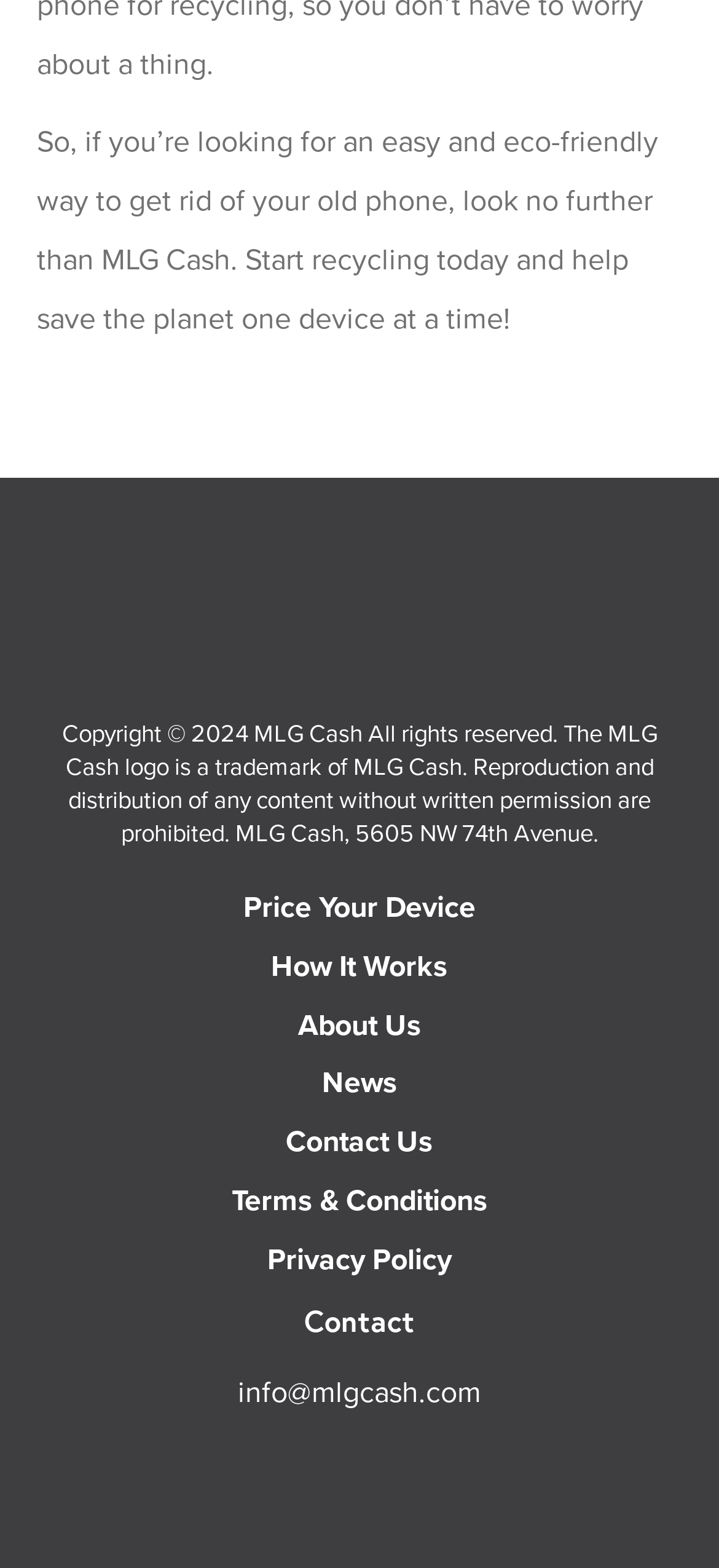Please specify the bounding box coordinates of the clickable region necessary for completing the following instruction: "Click the MLG Cash logo". The coordinates must consist of four float numbers between 0 and 1, i.e., [left, top, right, bottom].

[0.237, 0.373, 0.763, 0.397]